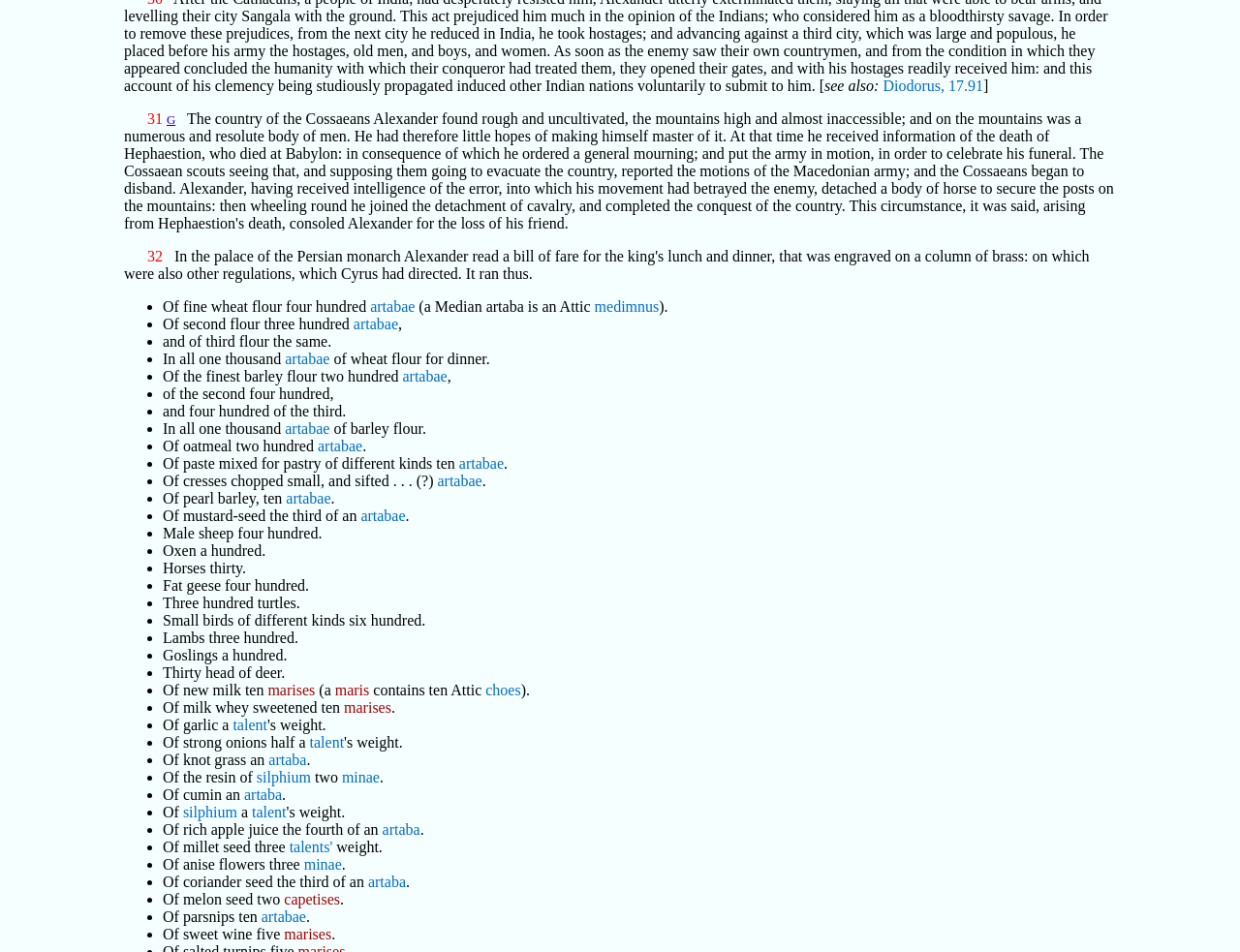What is the unit of measurement for pearl barley?
Kindly answer the question with as much detail as you can.

The question is asking about the unit of measurement for pearl barley. By analyzing the text, we can find the relevant information in the sentence 'Of pearl barley, ten artabae.' which indicates that the unit of measurement for pearl barley is artabae.